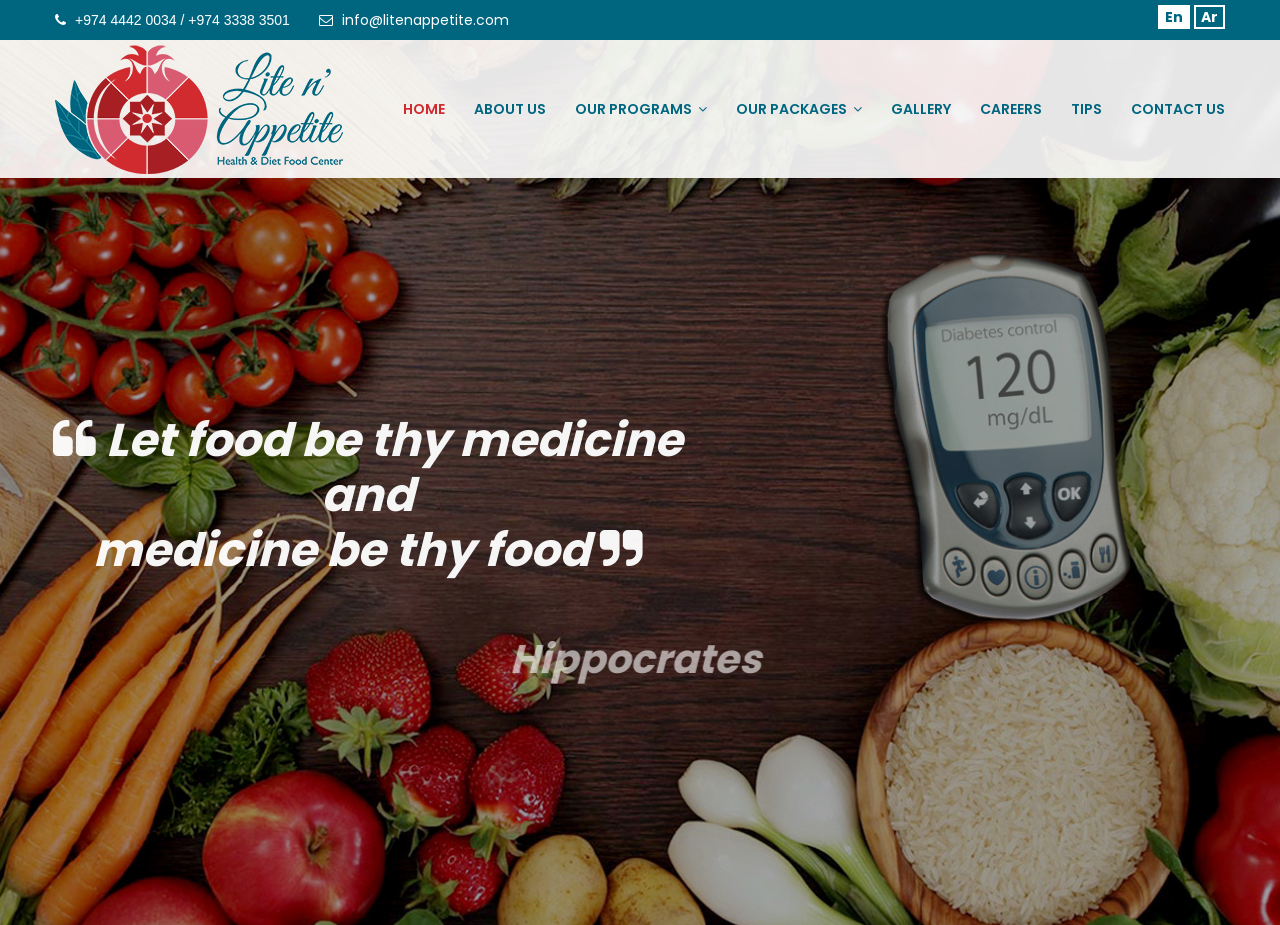What language options are available on the webpage?
Observe the image and answer the question with a one-word or short phrase response.

En, Ar